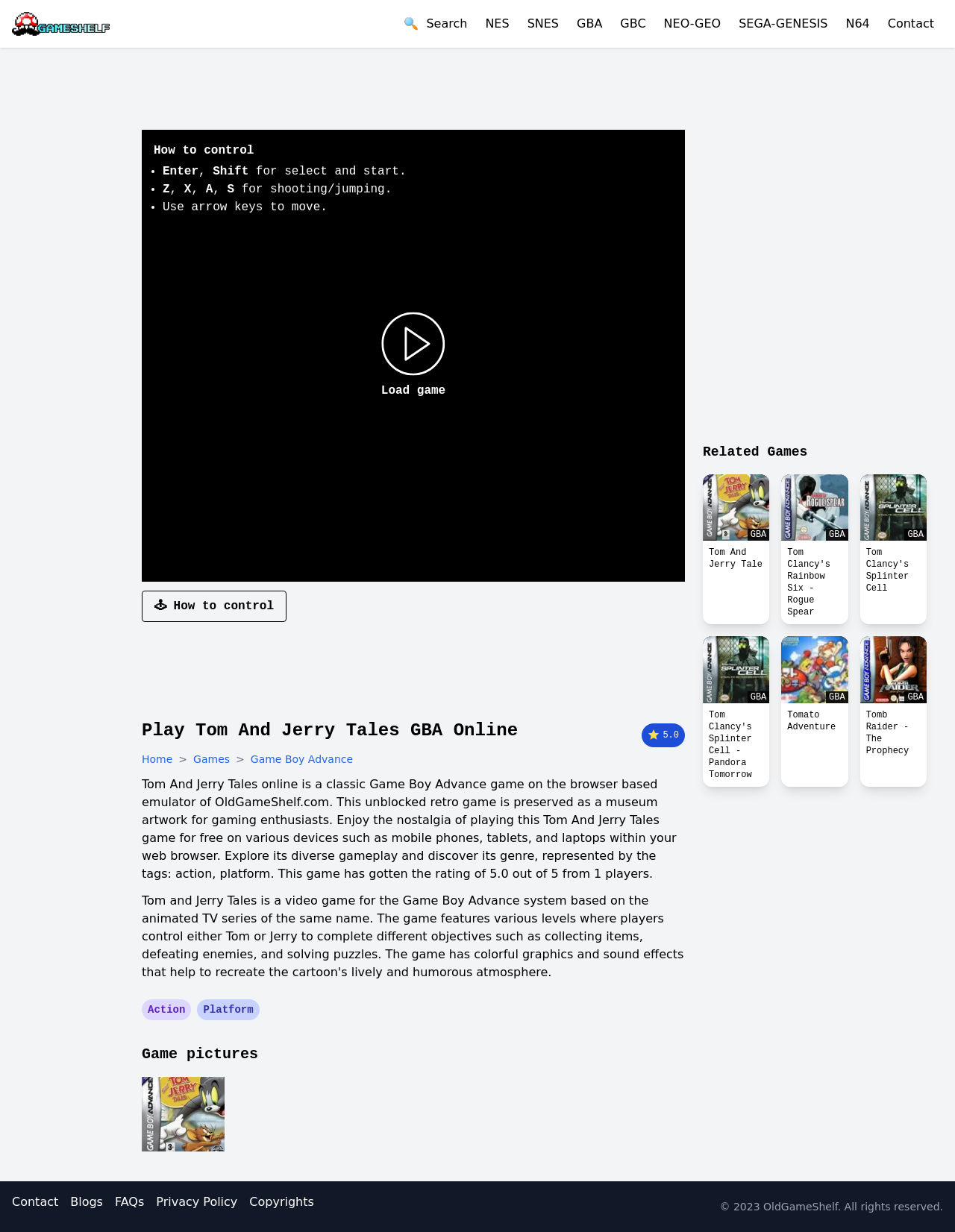Highlight the bounding box coordinates of the element that should be clicked to carry out the following instruction: "Contact us". The coordinates must be given as four float numbers ranging from 0 to 1, i.e., [left, top, right, bottom].

[0.929, 0.012, 0.978, 0.027]